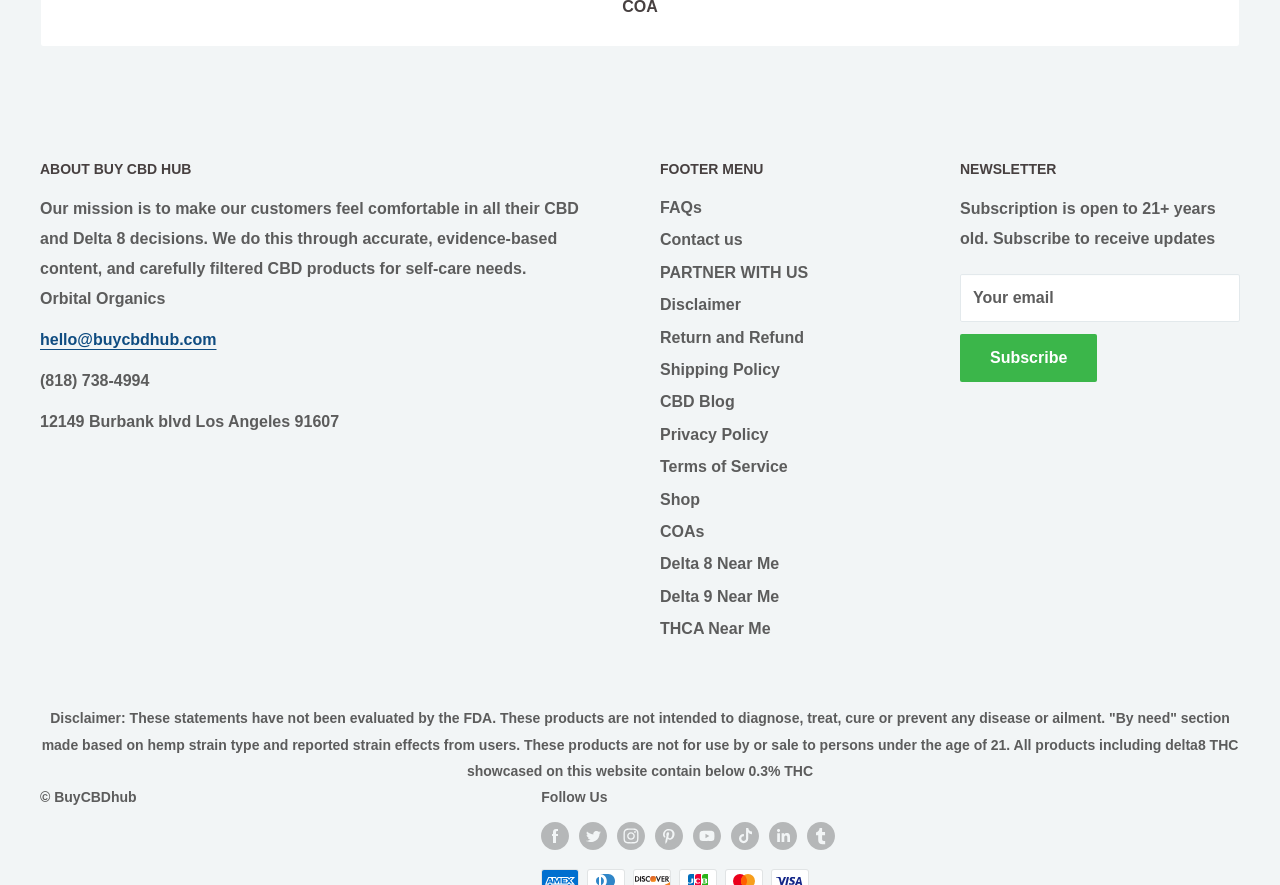Identify the bounding box coordinates for the element that needs to be clicked to fulfill this instruction: "Click on the 'Subscribe' button". Provide the coordinates in the format of four float numbers between 0 and 1: [left, top, right, bottom].

[0.75, 0.797, 0.857, 0.852]